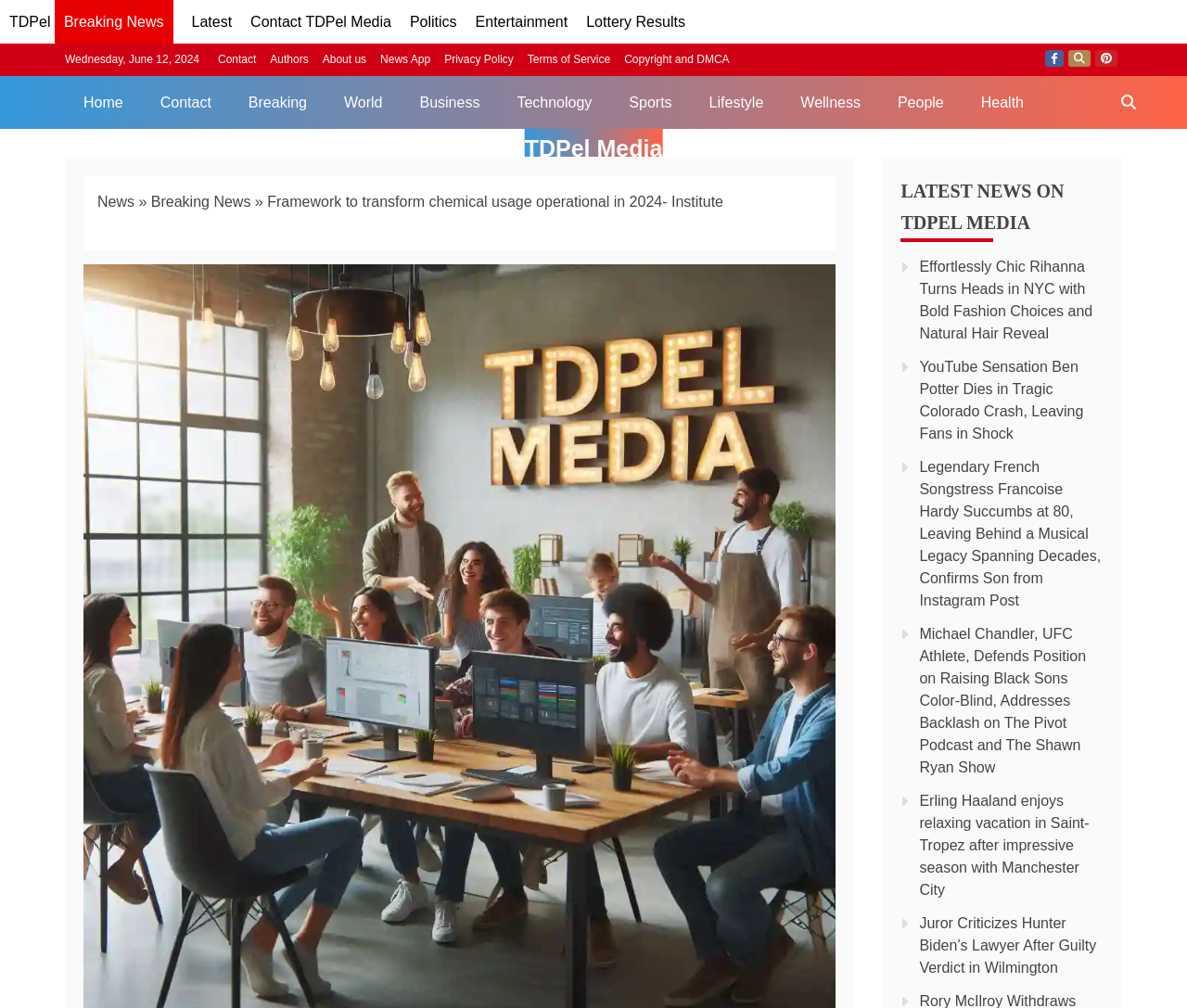Identify the bounding box coordinates of the element that should be clicked to fulfill this task: "Visit the 'About us' page". The coordinates should be provided as four float numbers between 0 and 1, i.e., [left, top, right, bottom].

[0.272, 0.053, 0.309, 0.065]